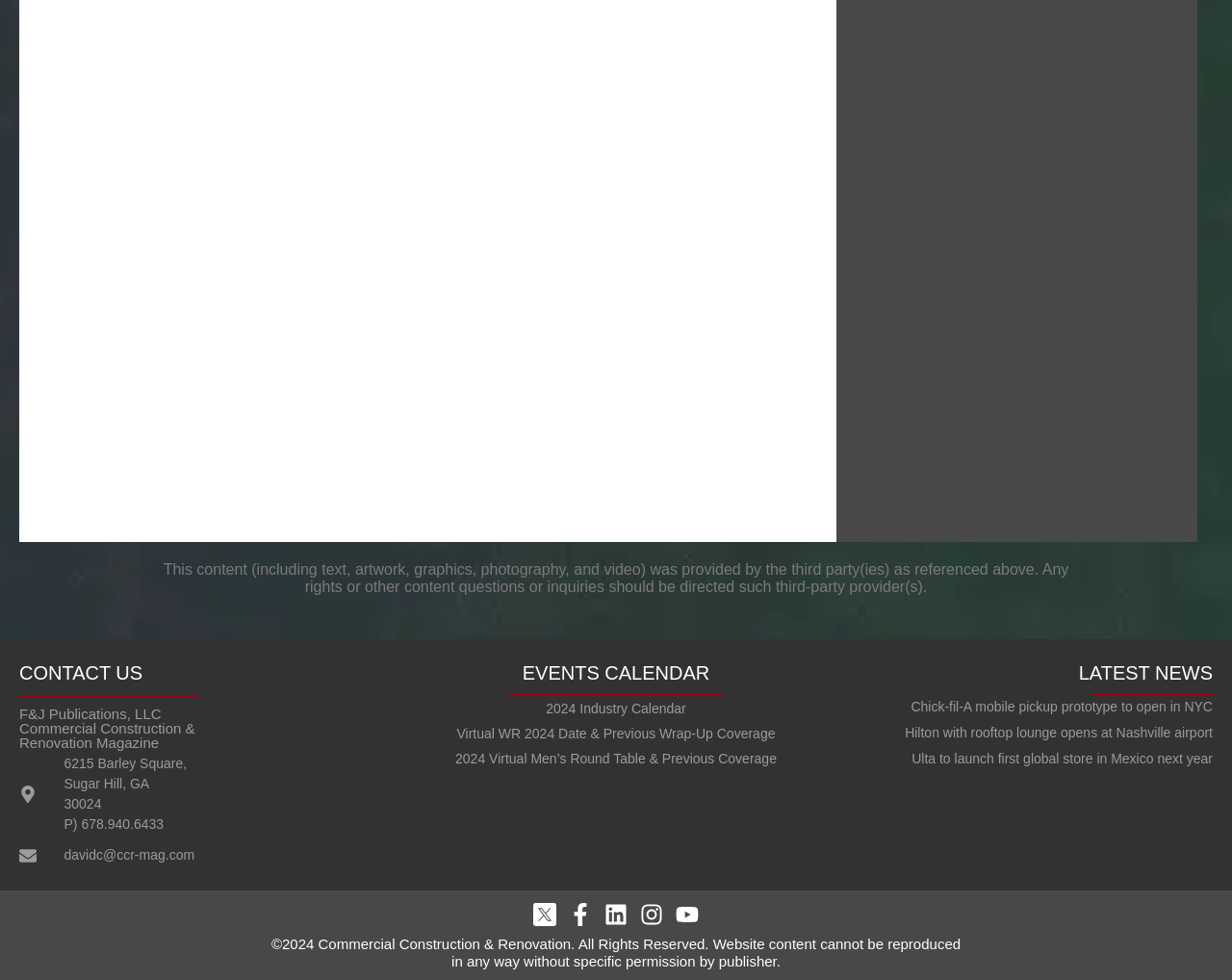Pinpoint the bounding box coordinates of the clickable element to carry out the following instruction: "Follow on Facebook."

[0.462, 0.921, 0.48, 0.945]